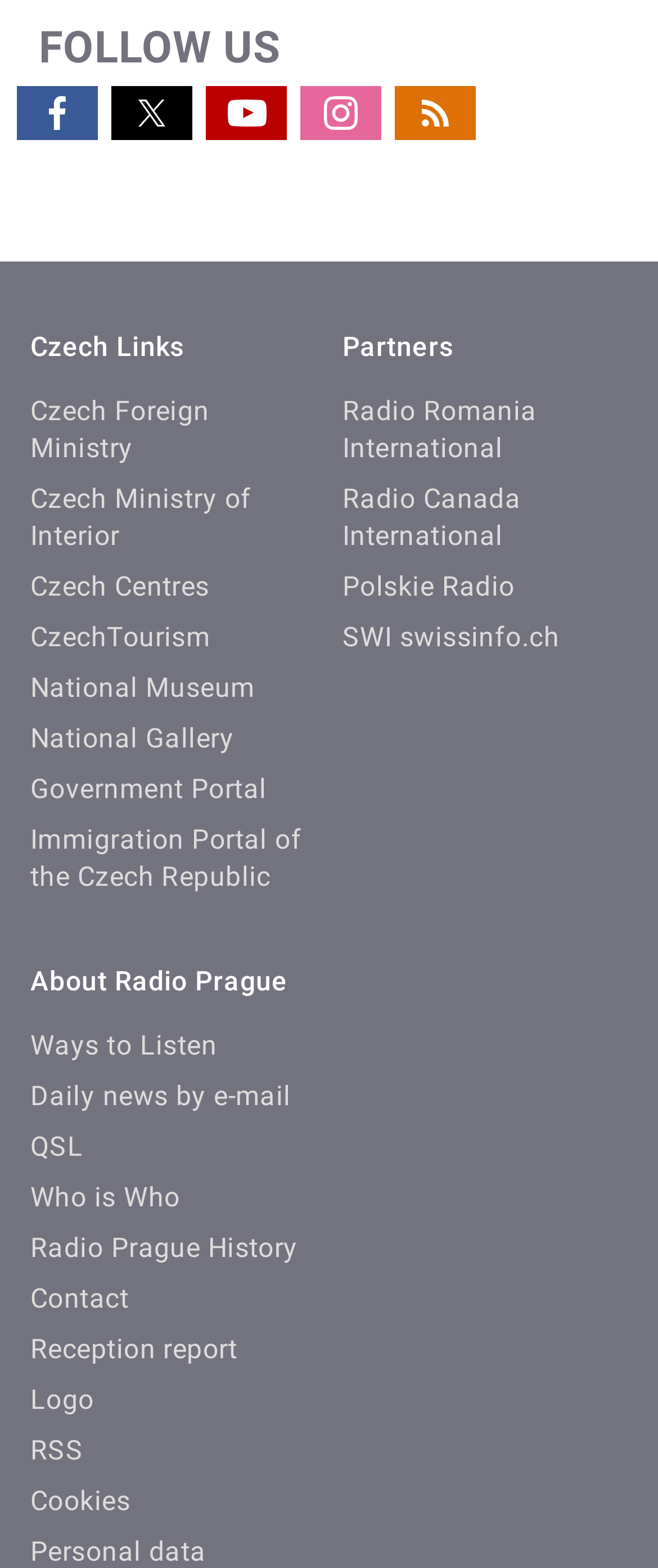Locate the bounding box coordinates of the area where you should click to accomplish the instruction: "Visit CzechTourism".

[0.046, 0.396, 0.32, 0.417]